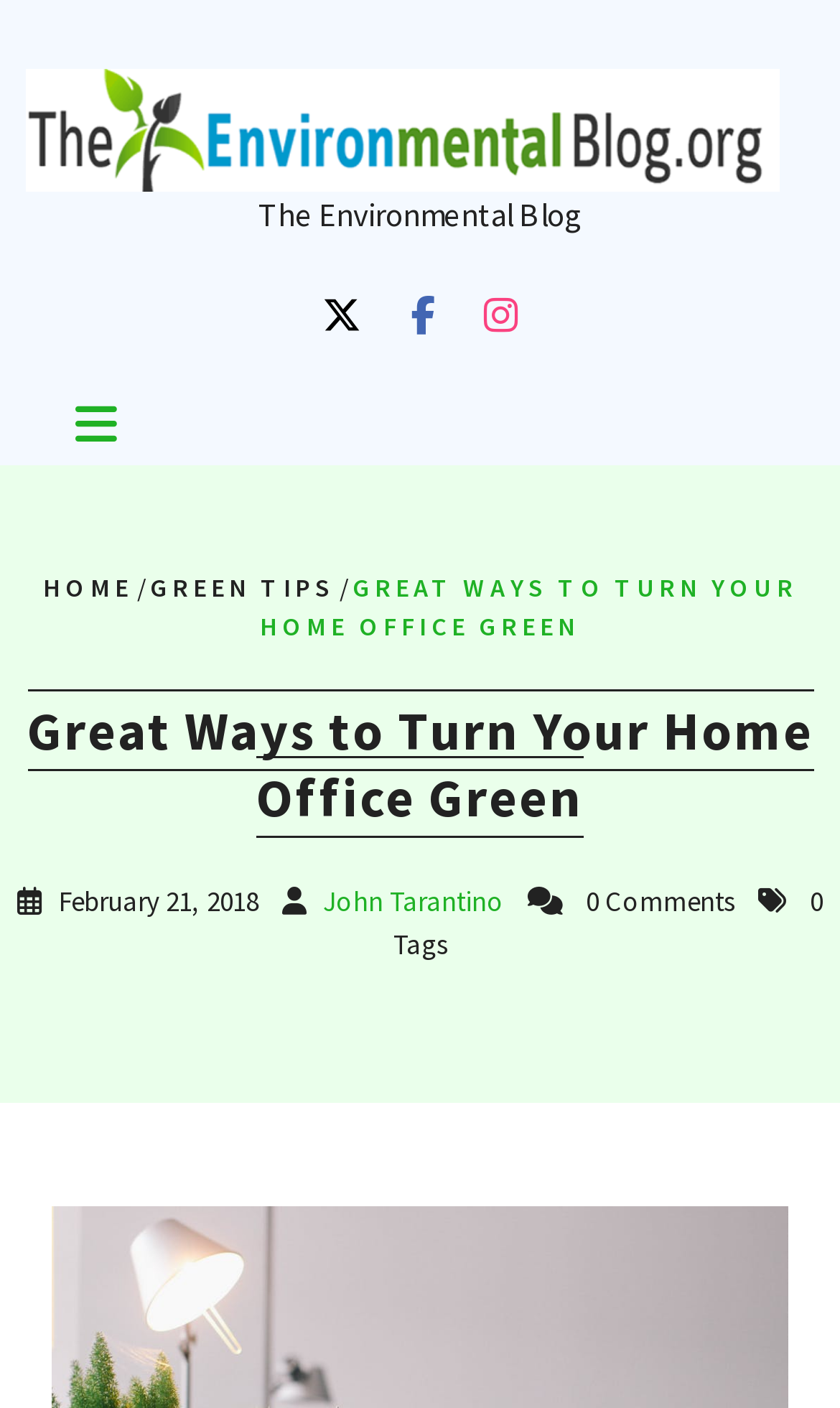What is the date of the article?
Using the image, provide a concise answer in one word or a short phrase.

February 21, 2018